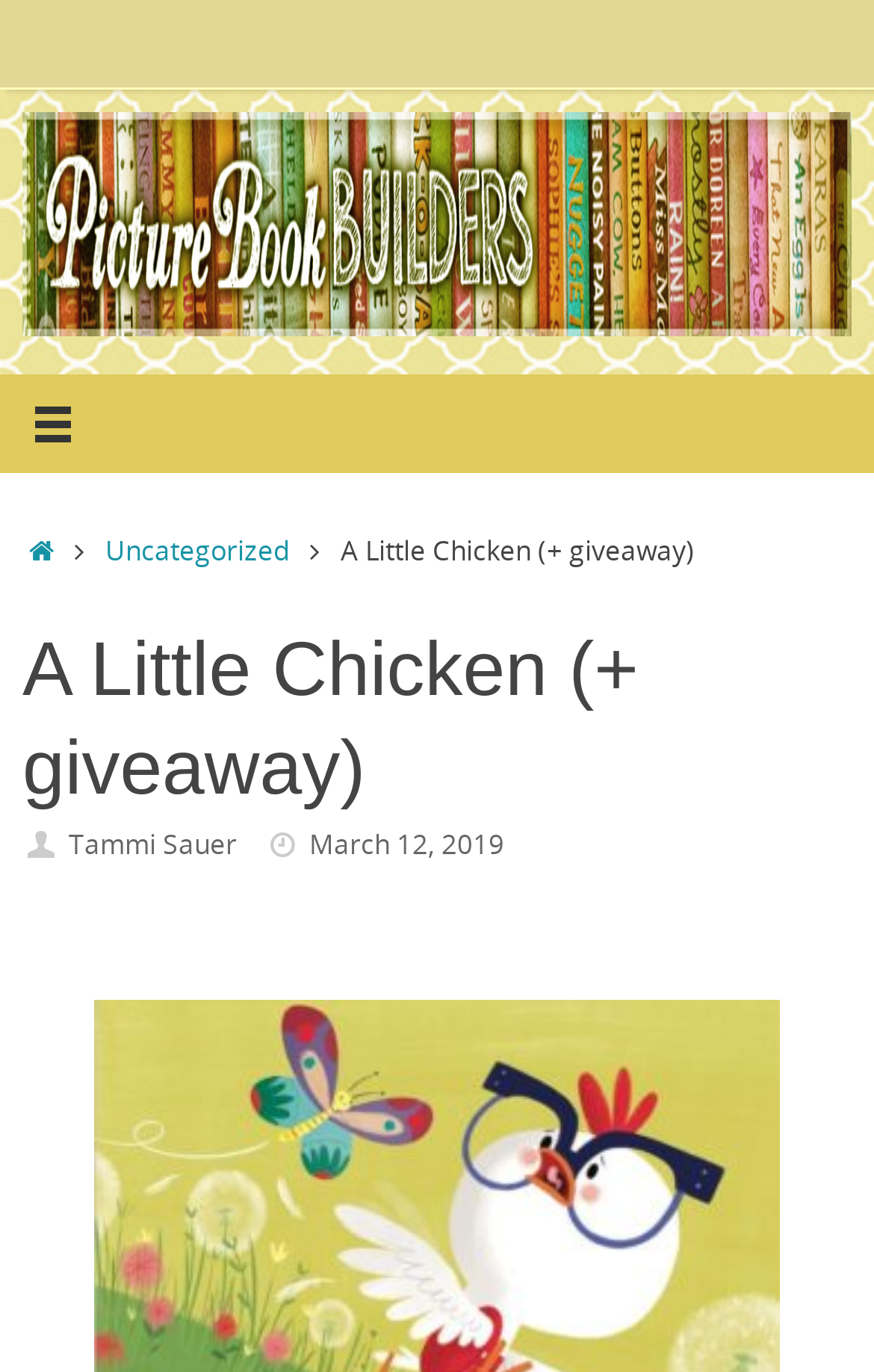Give a one-word or one-phrase response to the question: 
When was this article published?

March 12, 2019